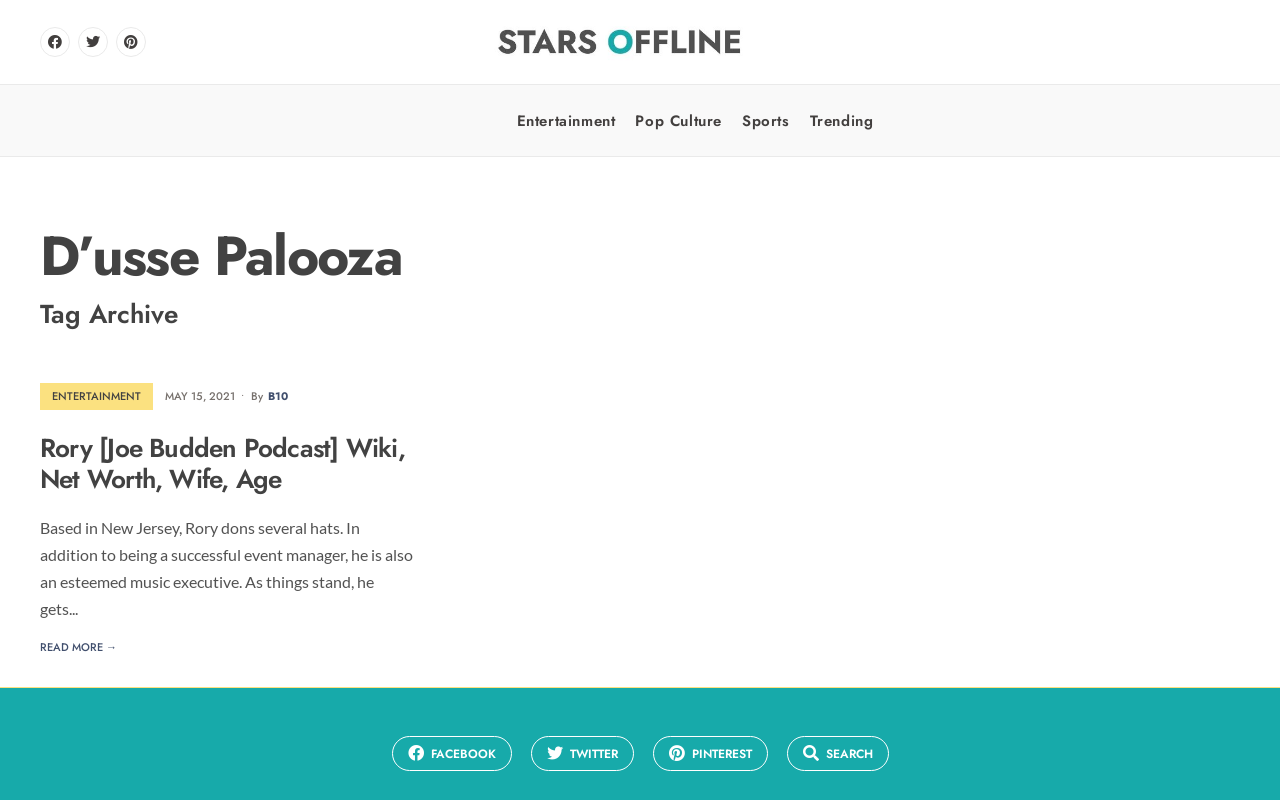Locate the coordinates of the bounding box for the clickable region that fulfills this instruction: "go to Stars Offline".

[0.383, 0.022, 0.586, 0.095]